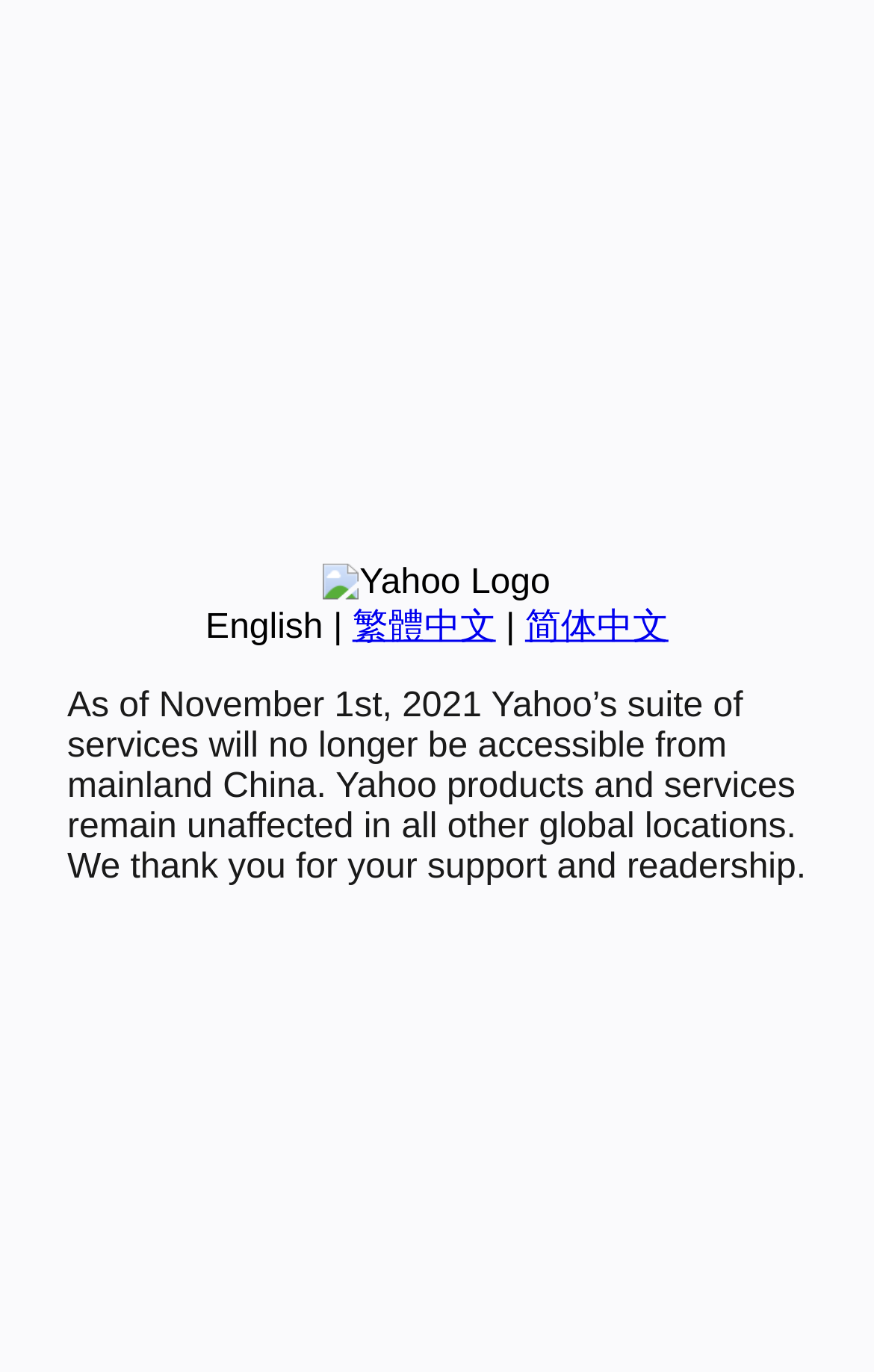Determine the bounding box for the UI element described here: "繁體中文".

[0.403, 0.443, 0.567, 0.471]